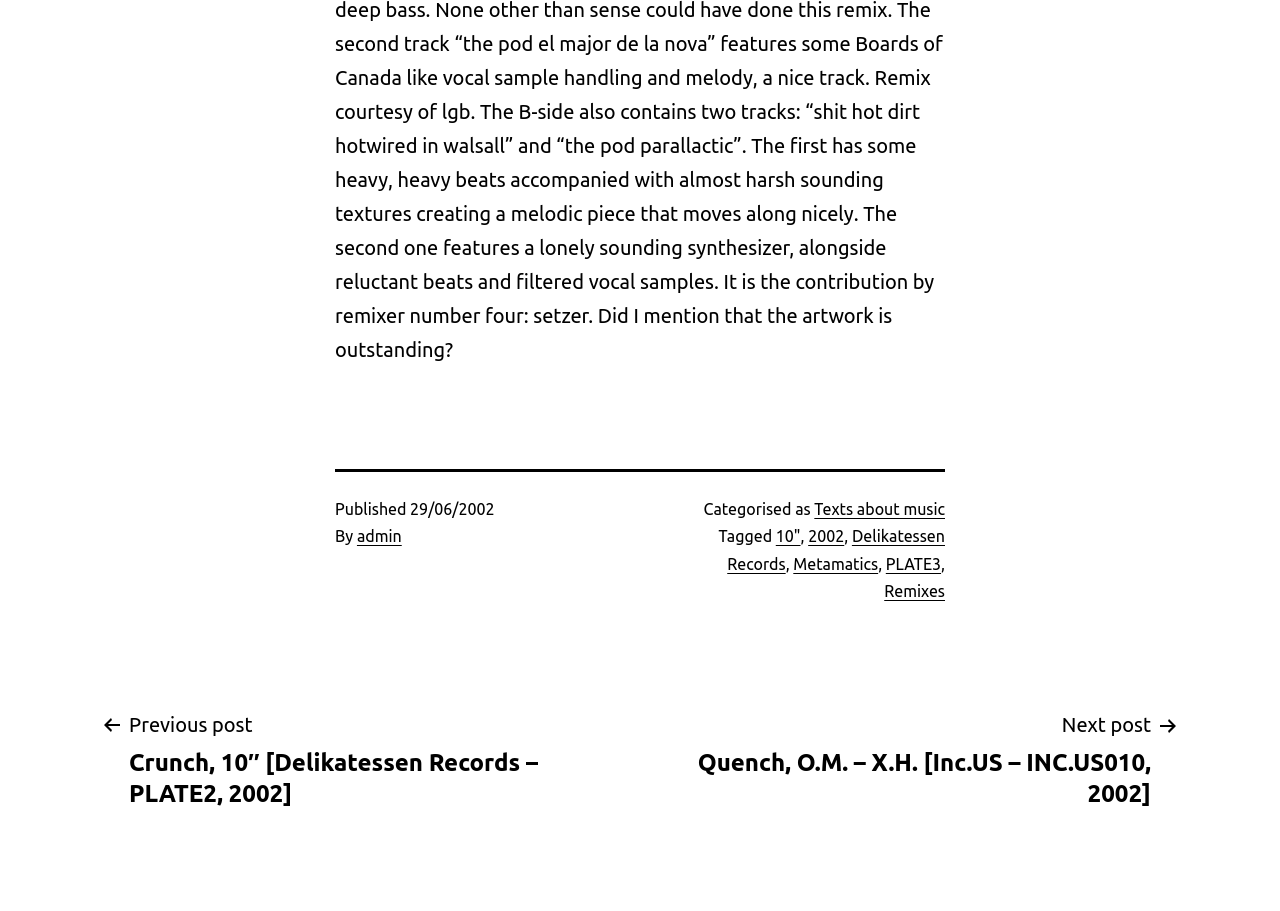Locate the bounding box coordinates of the clickable region necessary to complete the following instruction: "Fill in the 'NAME' field". Provide the coordinates in the format of four float numbers between 0 and 1, i.e., [left, top, right, bottom].

None